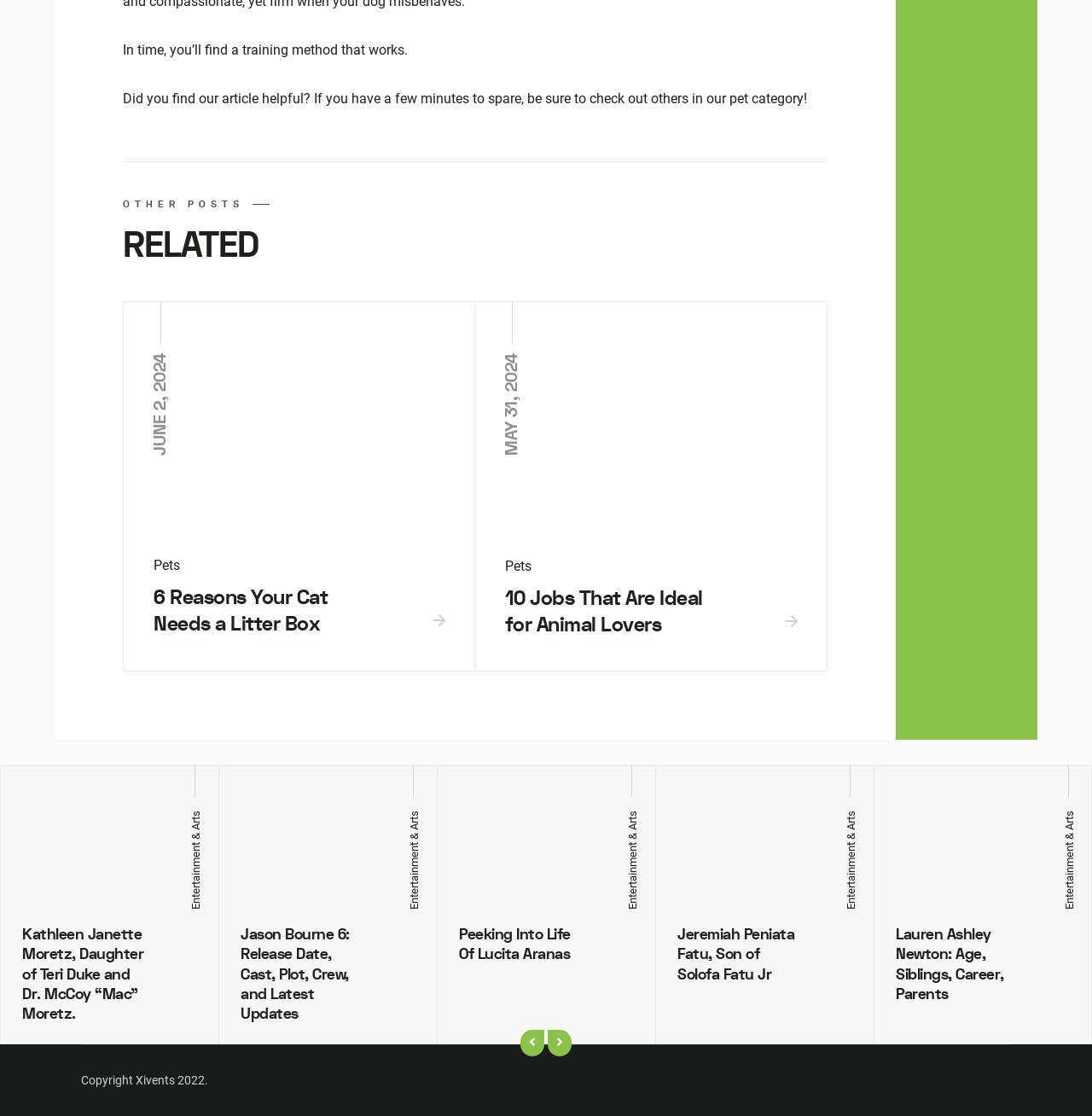Determine the bounding box coordinates of the section I need to click to execute the following instruction: "Click on the '10 Jobs That Are Ideal for Animal Lovers' link". Provide the coordinates as four float numbers between 0 and 1, i.e., [left, top, right, bottom].

[0.462, 0.524, 0.644, 0.576]